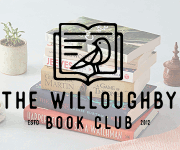Detail the scene depicted in the image with as much precision as possible.

The image features the logo of "The Willoughby Book Club," showcasing a stylized design that incorporates an open book with a bird perched on it. The logo is prominently displayed in bold, black lettering, emphasizing the club's name. Behind the logo, a soft-focus background reveals a stack of books, creating a warm and inviting atmosphere that highlights the club's focus on reading and literature. This design reflects a community passionate about books and storytelling, embodying the essence of a book club that encourages literary exploration and connection among its members.